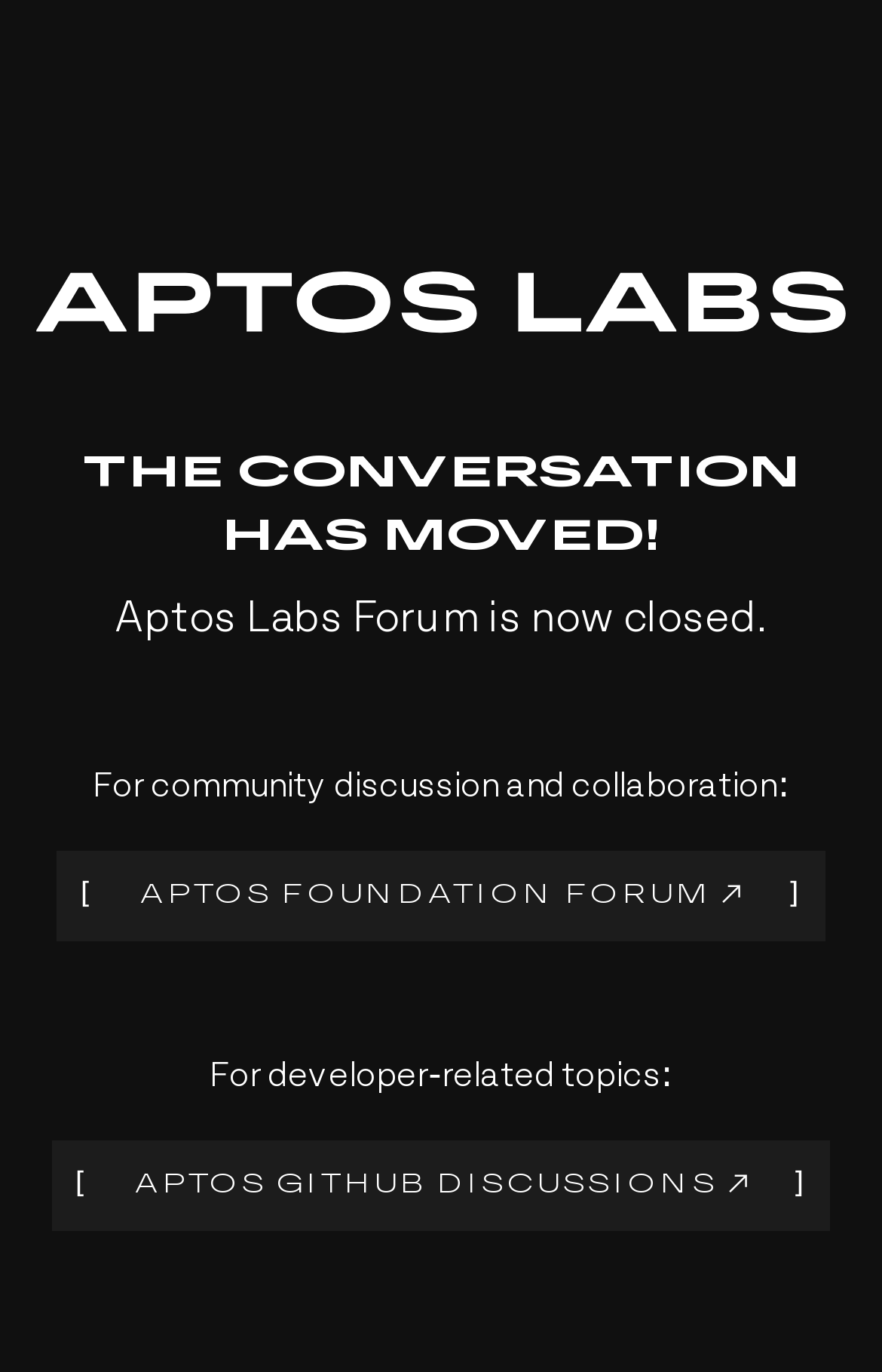Summarize the contents and layout of the webpage in detail.

The webpage is titled "Aptos Forum" and features a prominent image at the top, taking up most of the width. Below the image, there is a heading that reads "THE CONVERSATION HAS MOVED!" in a large font size. 

Underneath the heading, there is a paragraph of text that states "Aptos Labs Forum is now closed." This text is centered on the page and is followed by another paragraph that says "For community discussion and collaboration:". 

To the right of this paragraph, there is a link to "APTOS FOUNDATION FORUM" with three small icons, two on either side and one in the middle, aligned vertically. The link and icons are positioned roughly in the middle of the page.

Further down, there is another paragraph that says "For developer-related topics:". Below this, there is a link to "APTOS GITHUB DISCUSSIONS" with a similar layout to the previous link, featuring three small icons aligned vertically. This link is positioned near the bottom of the page.